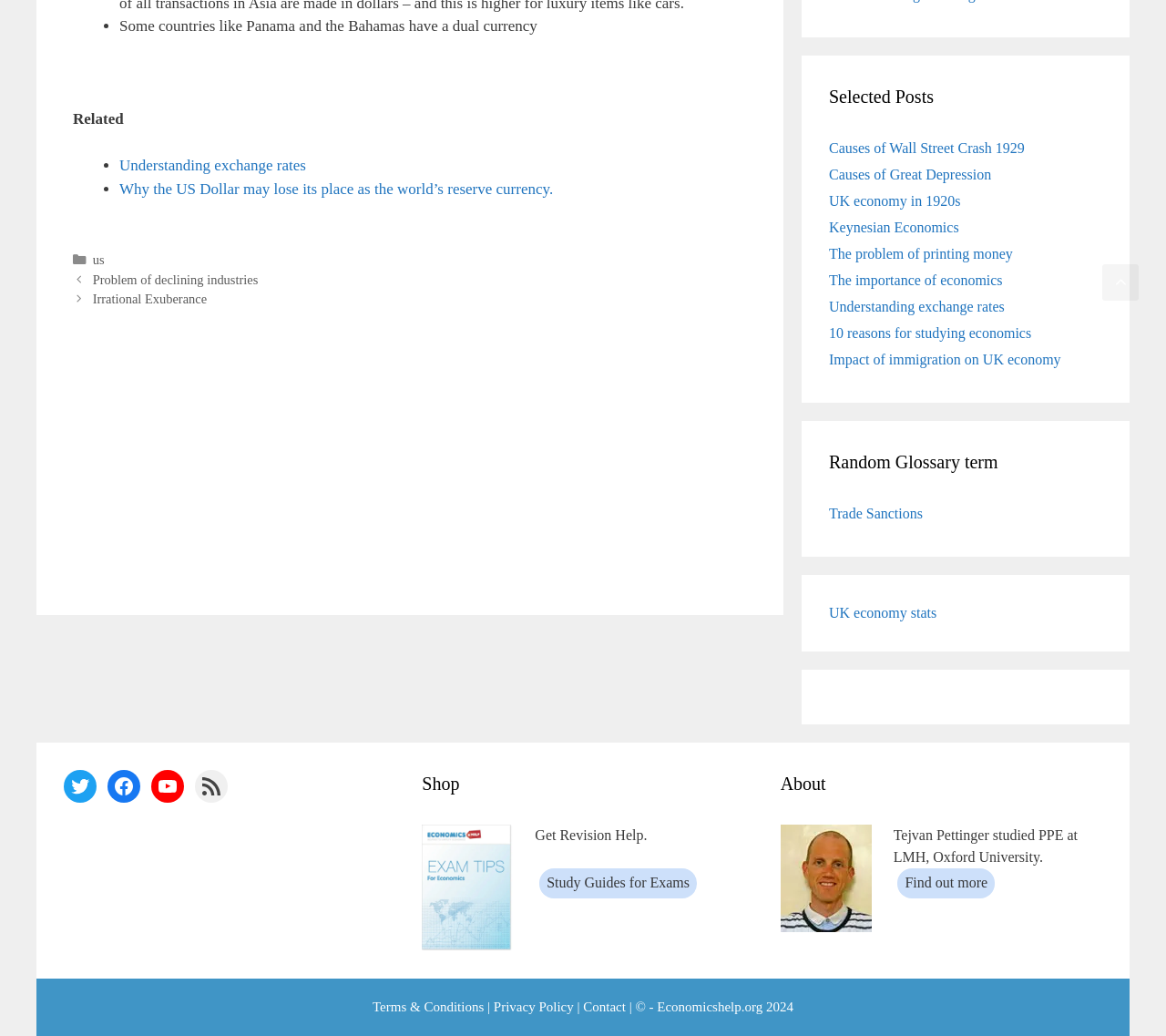Find the bounding box coordinates for the element described here: "10 reasons for studying economics".

[0.711, 0.314, 0.885, 0.328]